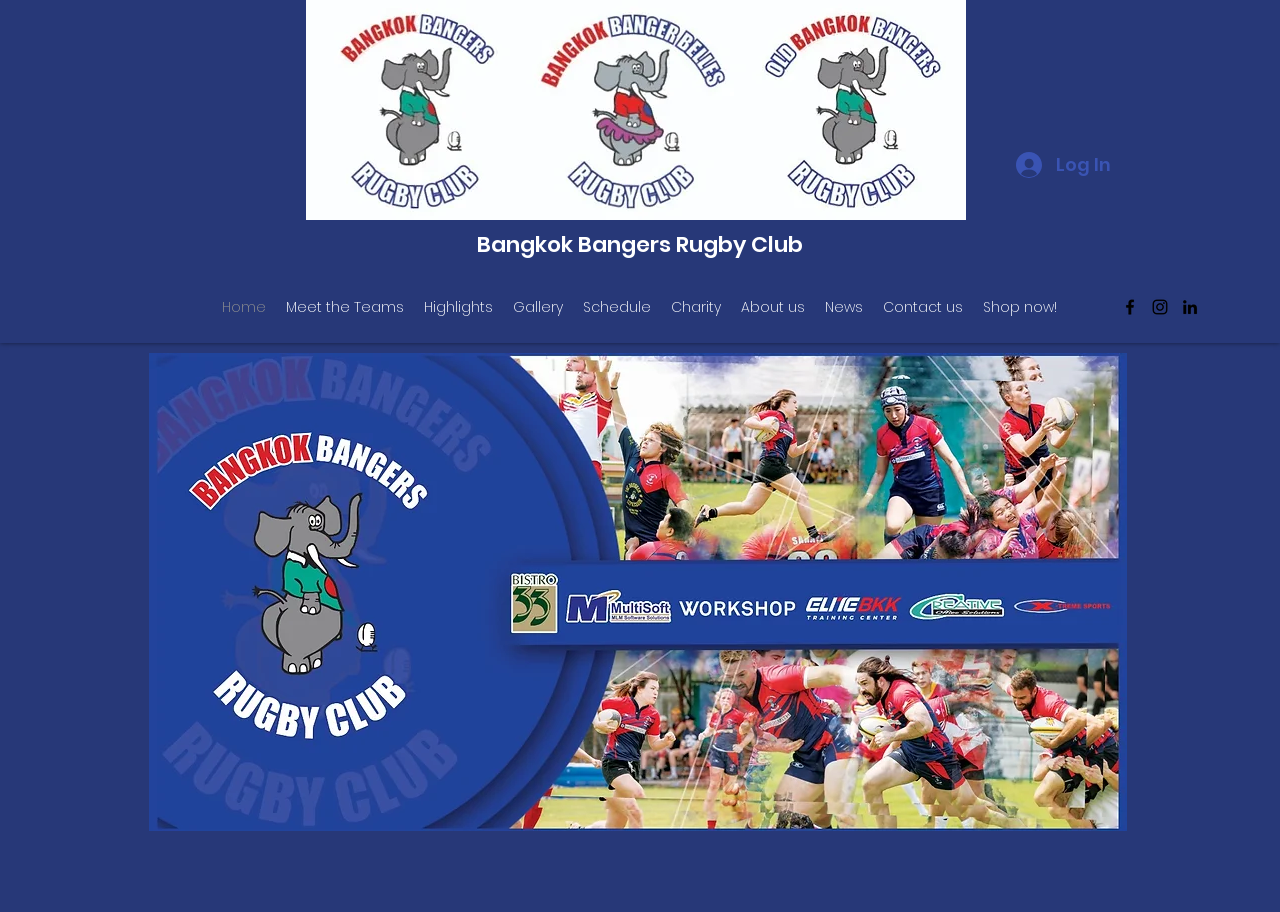Create a detailed description of the webpage's content and layout.

The webpage is the home page of the Bangkok Bangers Rugby Club. At the top left, there is a link to the club's homepage. Next to it, on the top right, is a login button accompanied by a small image. 

Below the login button, there are three images aligned horizontally, taking up most of the top section of the page. 

Underneath the images, there is a navigation menu labeled "Site" that spans across the page. The menu contains 9 links: "Home", "Meet the Teams", "Highlights", "Gallery", "Schedule", "Charity", "About us", "News", and "Contact us", followed by a "Shop now!" link. 

On the top right corner, there is a social bar with links to the club's Facebook, Instagram, and LinkedIn pages, each accompanied by a small image representing the respective social media platform.

At the bottom of the page, there is a large image that takes up most of the width of the page.